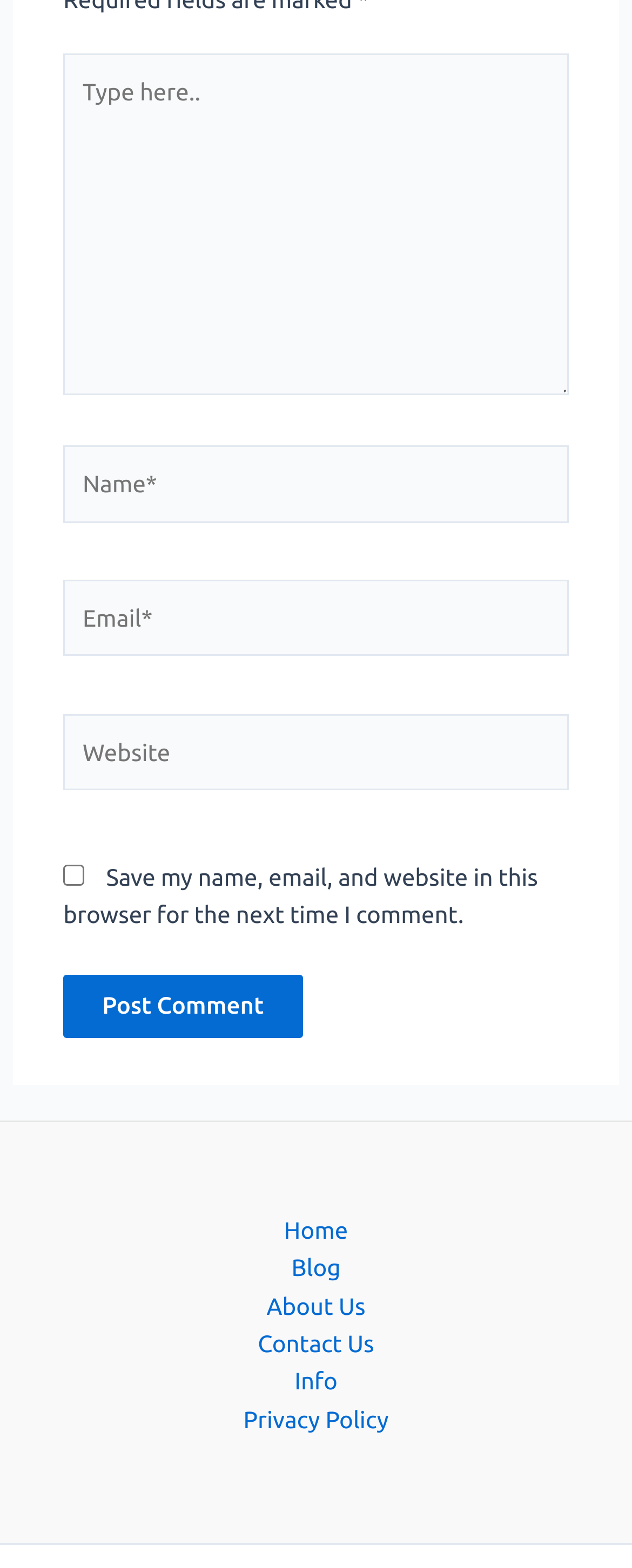What is the checkbox for?
Can you provide an in-depth and detailed response to the question?

The checkbox is labeled 'Save my name, email, and website in this browser for the next time I comment.' and is unchecked by default, indicating that it is an option for users to save their comment information for future use.